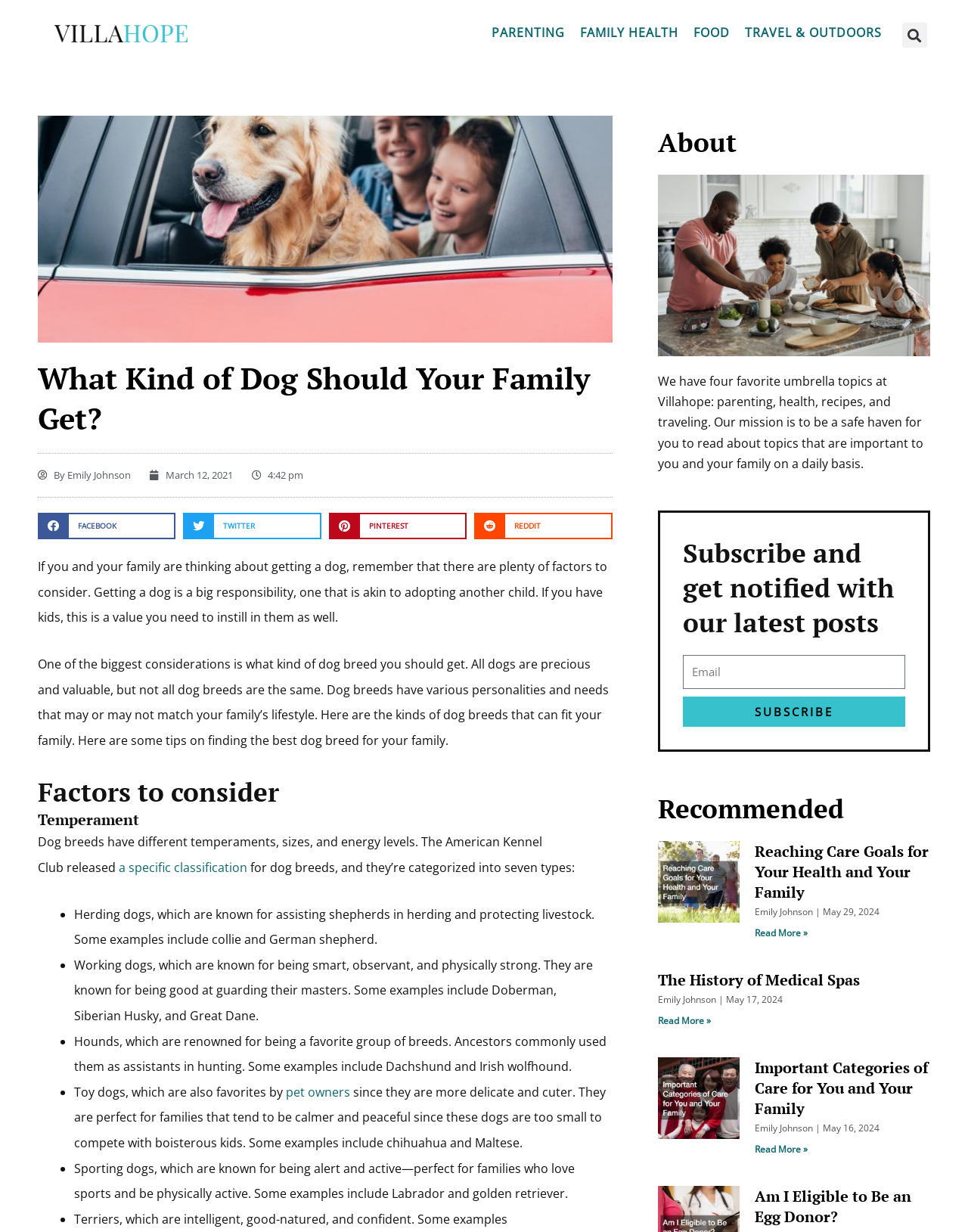Answer this question using a single word or a brief phrase:
What are the seven types of dog breeds?

Herding, Working, Hounds, Toy, Sporting, etc.